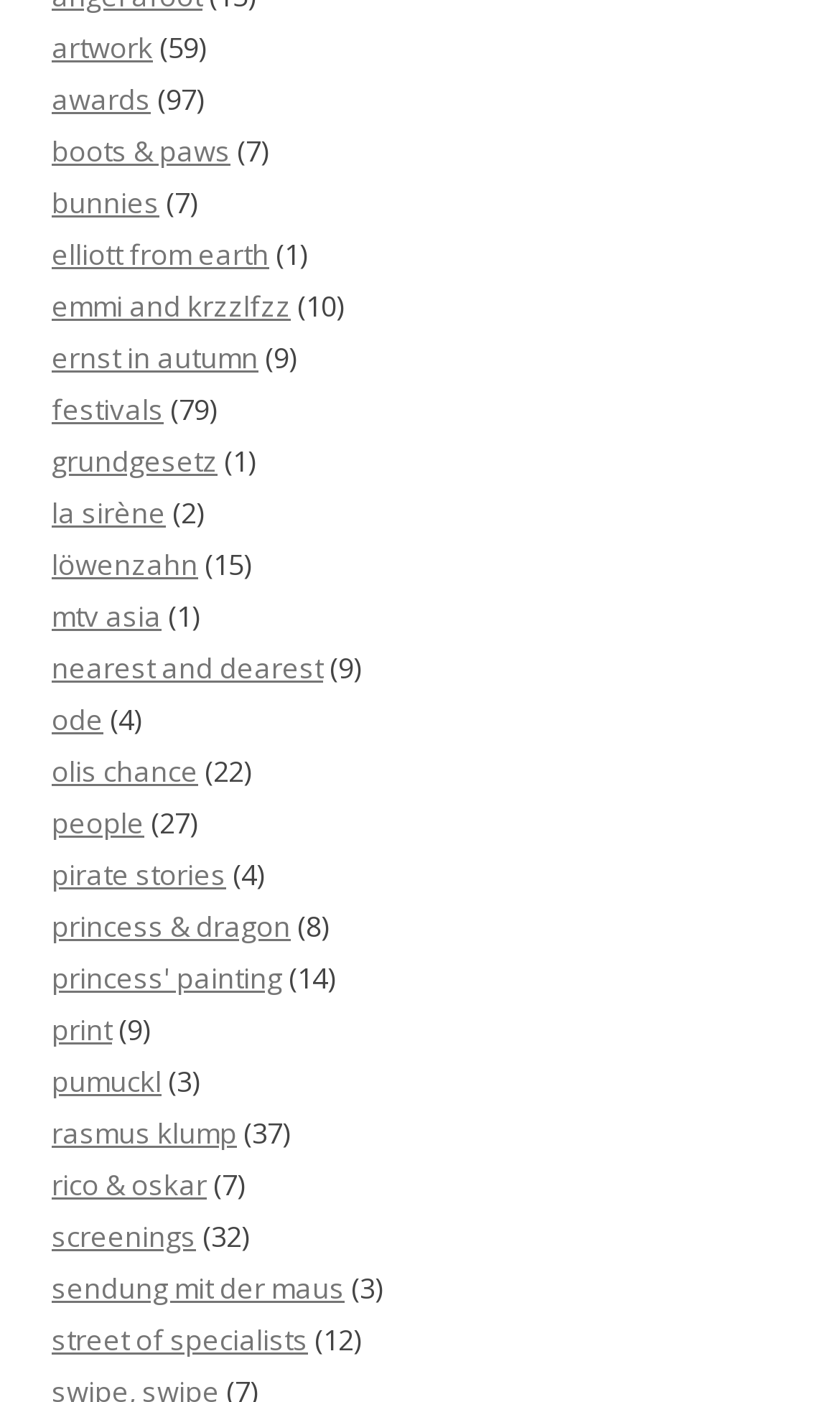Show the bounding box coordinates for the HTML element described as: "sendung mit der maus".

[0.062, 0.904, 0.41, 0.932]